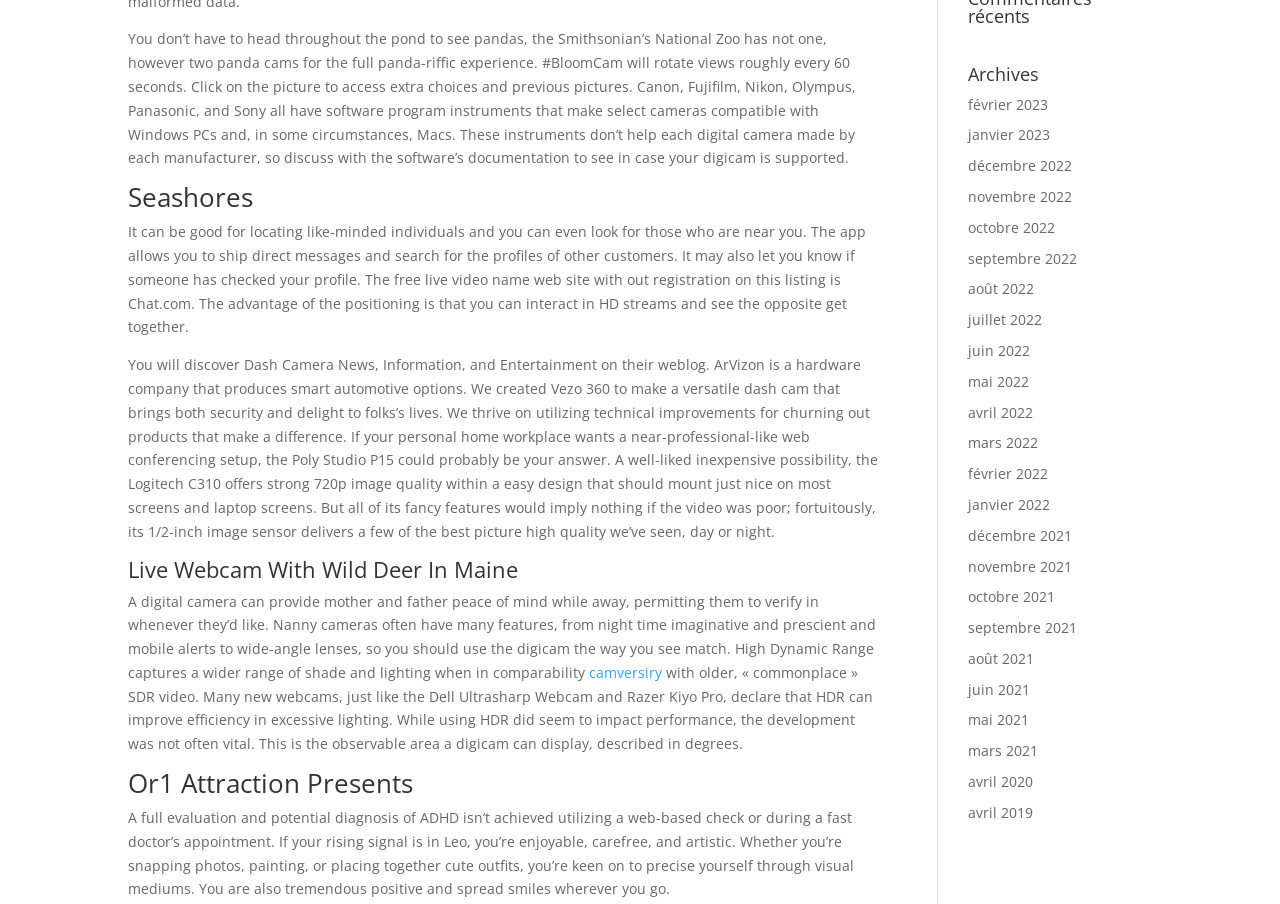Please find the bounding box coordinates (top-left x, top-left y, bottom-right x, bottom-right y) in the screenshot for the UI element described as follows: février 2023

[0.756, 0.105, 0.819, 0.126]